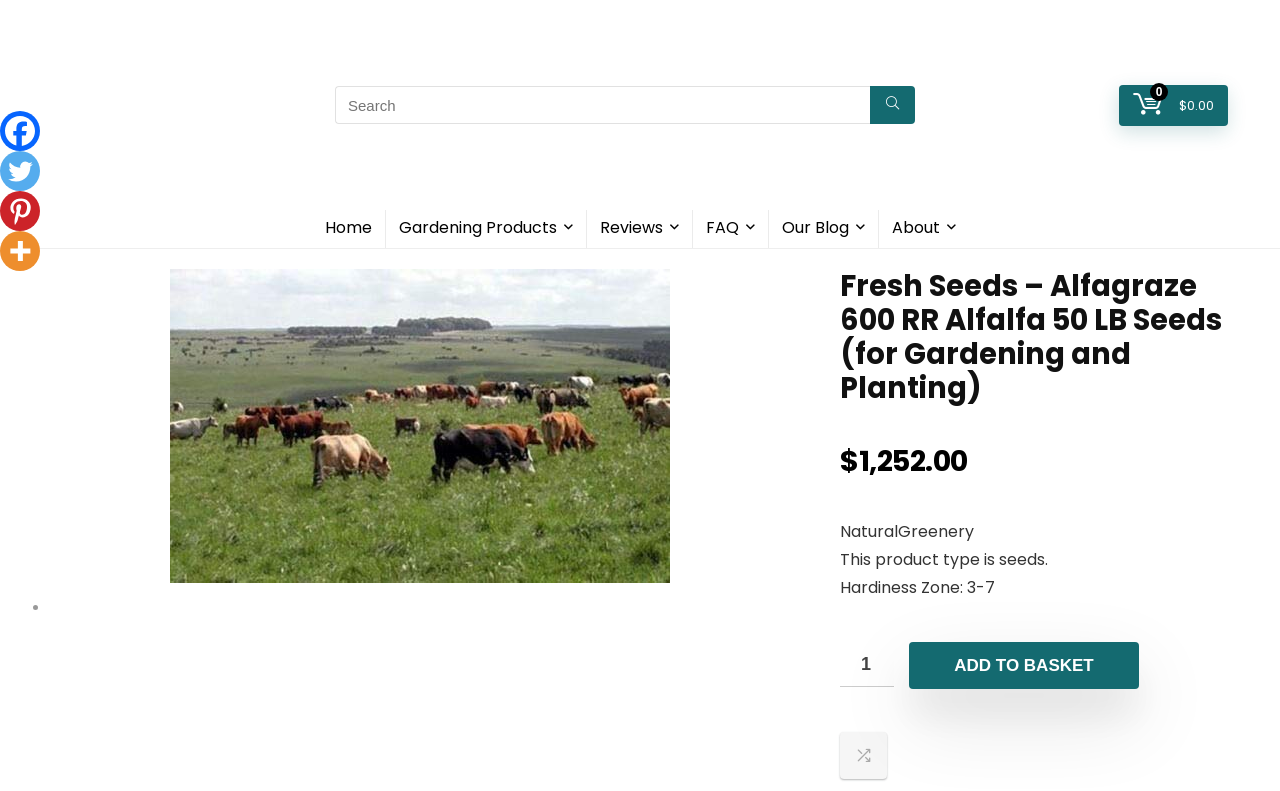Create an elaborate caption for the webpage.

This webpage is about a product called "Fresh Seeds - Alfagraze 600 RR Alfalfa 50 LB Seeds" from Natural Greenery. At the top left corner, there is a logo of Natural Greenery, accompanied by a link to the website's homepage. Next to the logo, there is a search bar with a search button. 

On the top navigation menu, there are links to various sections of the website, including "Home", "Gardening Products", "Reviews", "FAQ", "Our Blog", and "About". 

Below the navigation menu, there is a large image that takes up most of the width of the page. Above the image, there is a heading that displays the product name. 

On the right side of the image, there is a section that displays product information, including the price, which is $1,252.00. Below the price, there is a description of the product, stating that it is a type of seed and specifying its hardiness zone as 3-7. 

Under the product description, there is a spin button to select the product quantity, and an "ADD TO BASKET" button. 

At the bottom left corner of the page, there are social media links to Facebook, Twitter, Pinterest, and more.